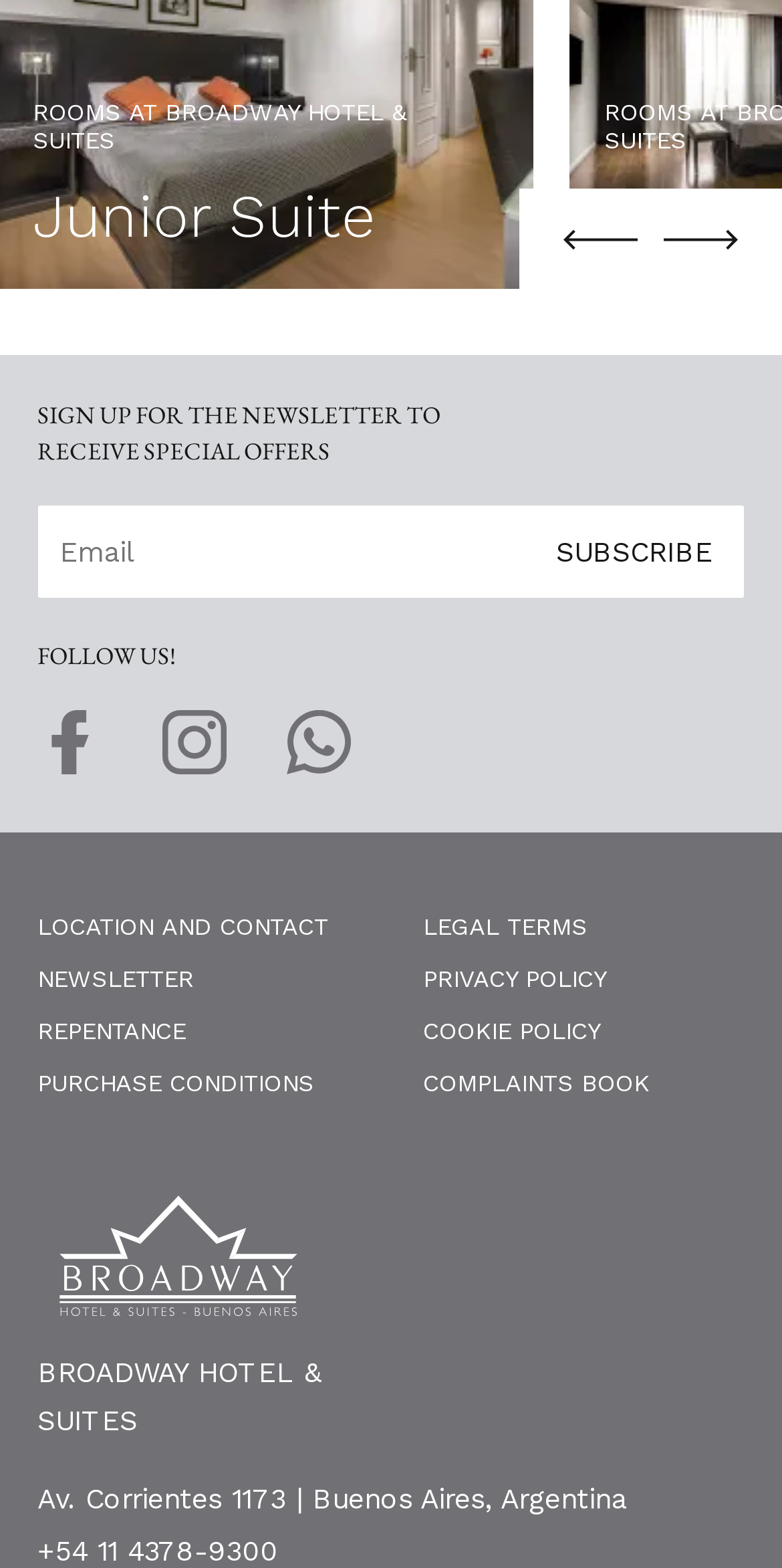Use a single word or phrase to answer the following:
What is the address of the Broadway Hotel & Suites?

Av. Corrientes 1173, Buenos Aires, Argentina